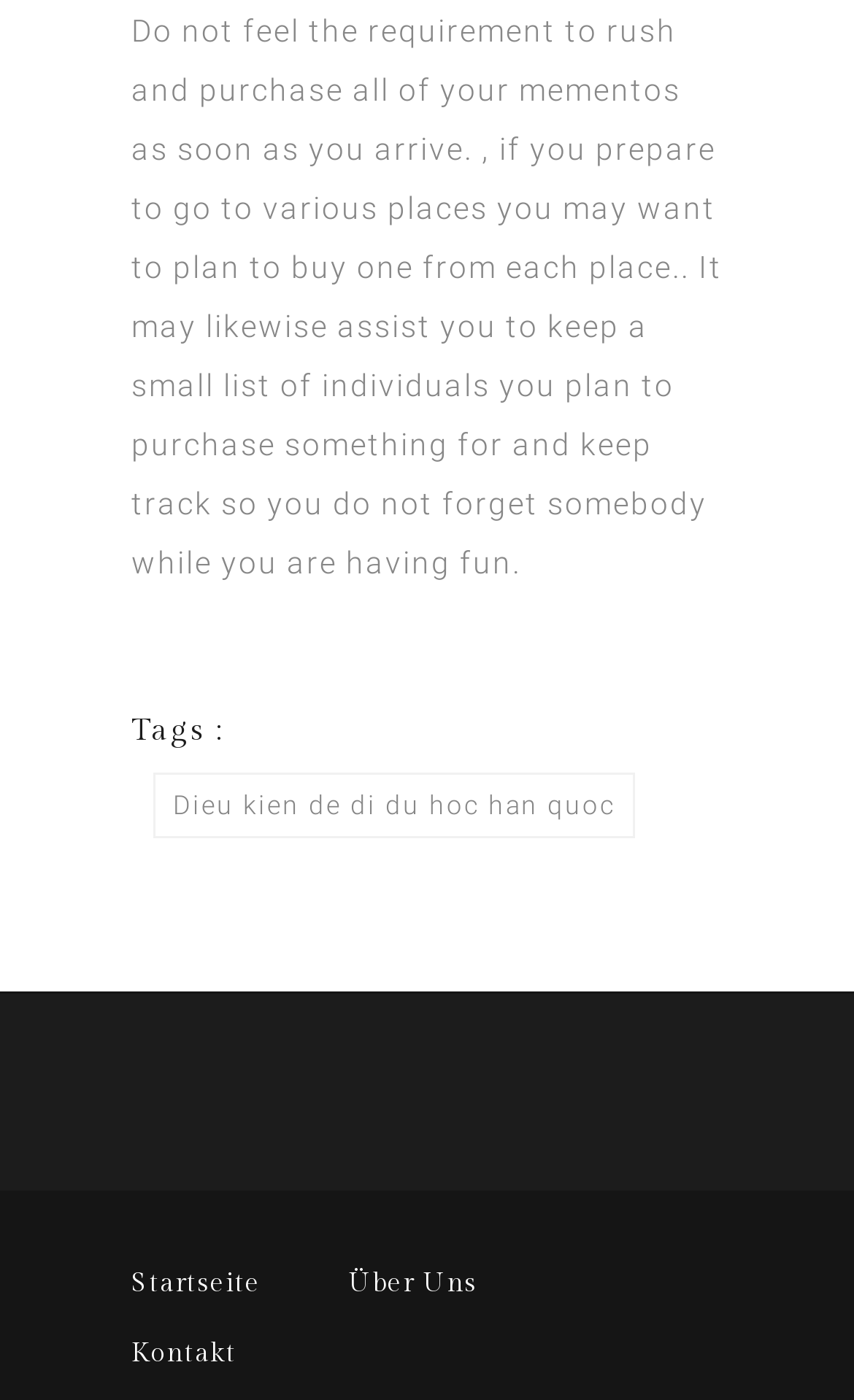What language is the link 'Dieu kien de di du hoc han quoc' in?
By examining the image, provide a one-word or phrase answer.

Vietnamese